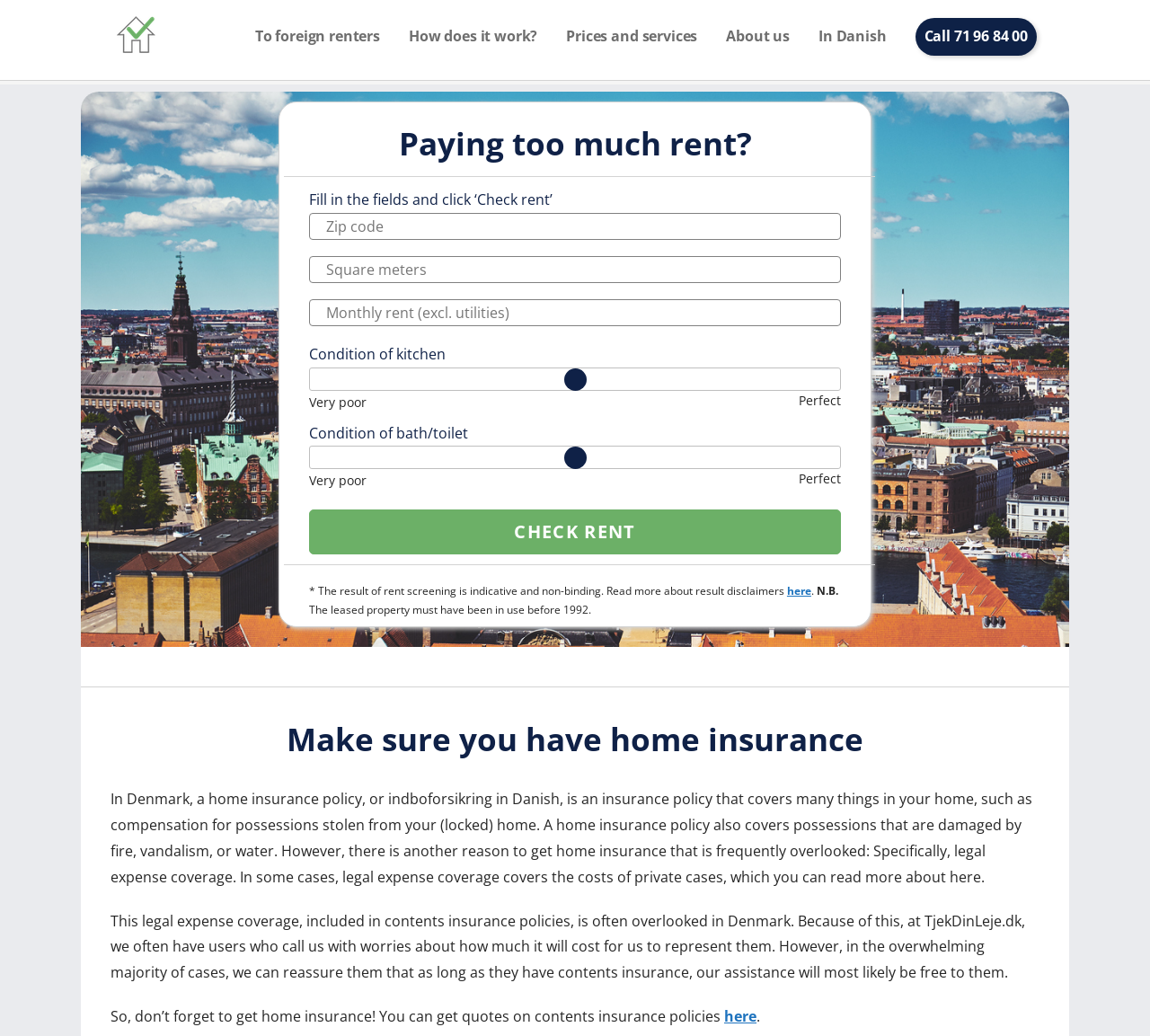Provide a one-word or short-phrase response to the question:
What is the condition of the kitchen being referred to?

Very poor to perfect